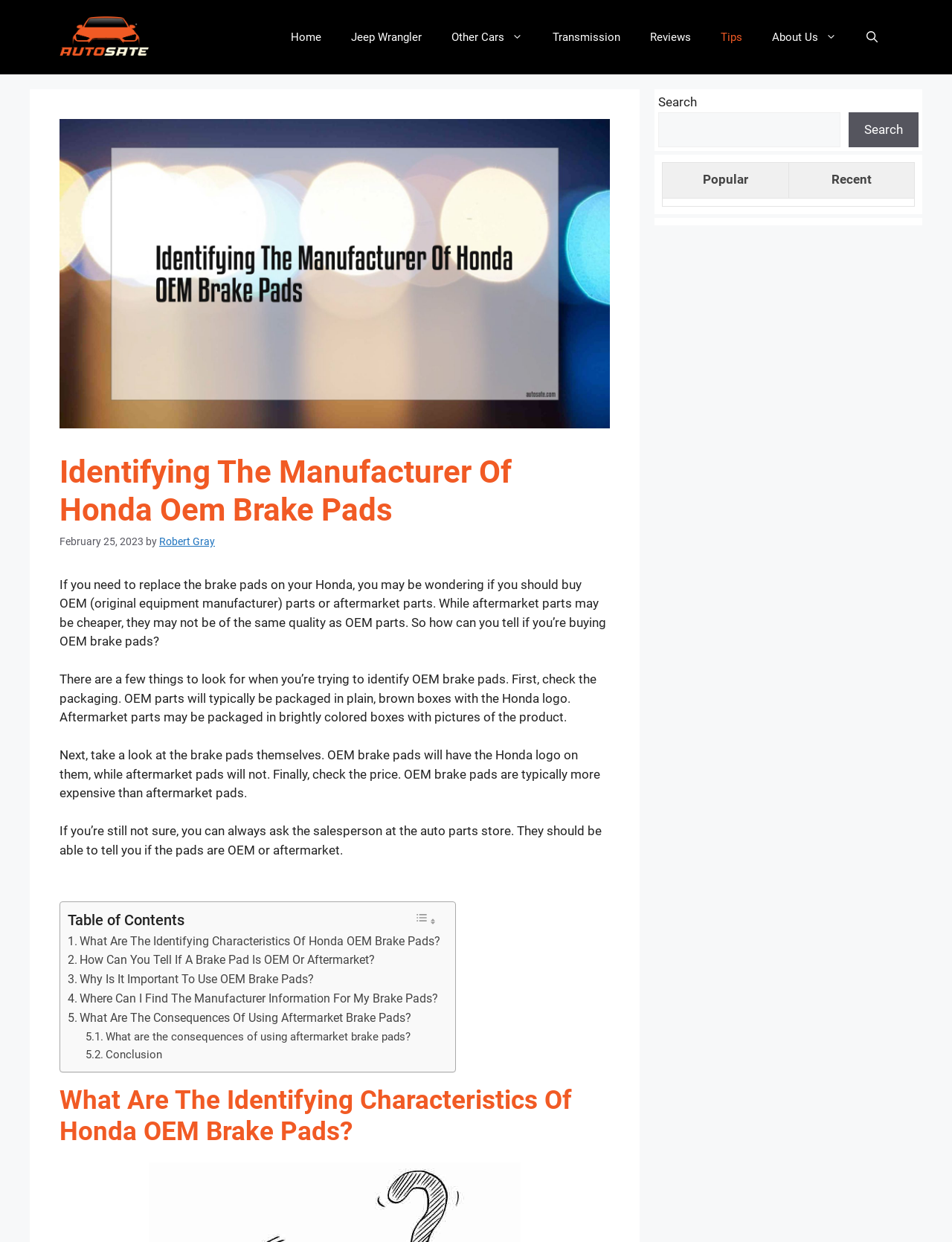Determine the bounding box coordinates of the target area to click to execute the following instruction: "Search for something."

[0.691, 0.09, 0.883, 0.119]